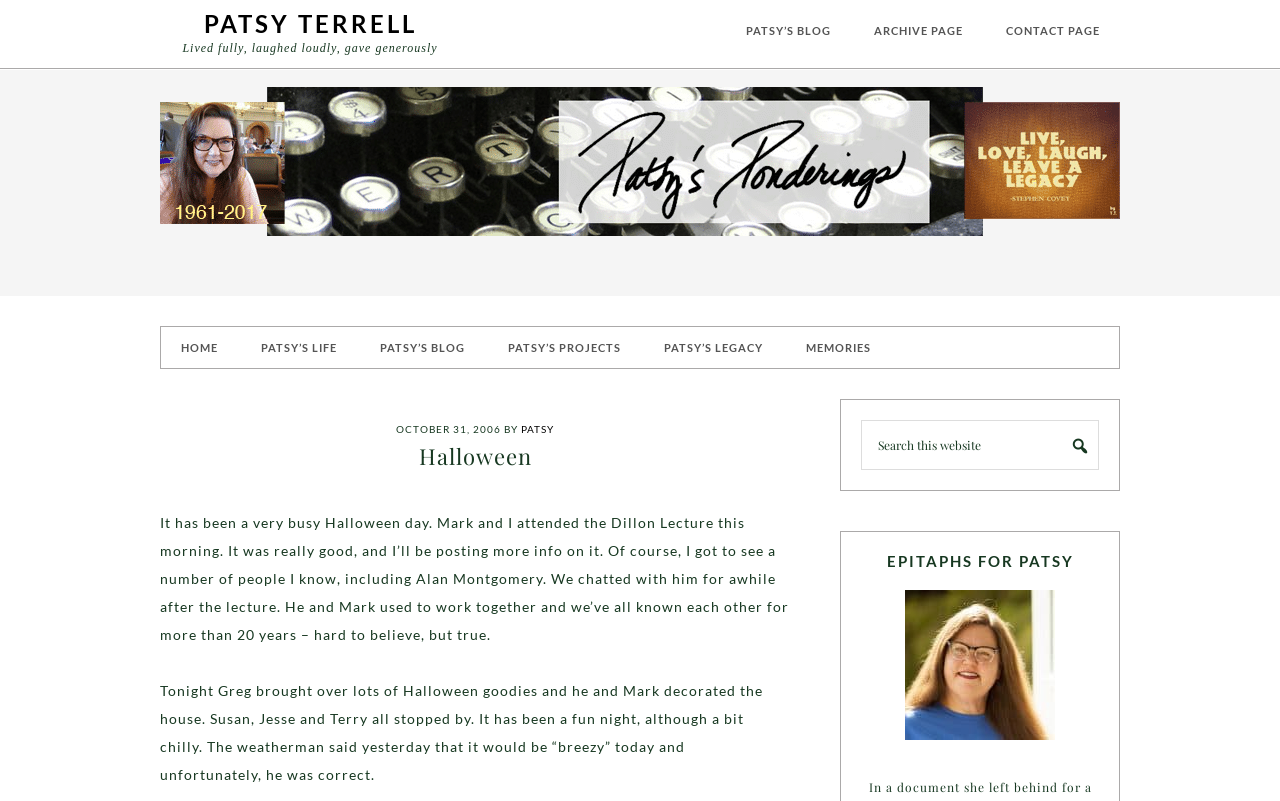Generate a comprehensive description of the webpage.

The webpage is a personal blog titled "Halloween - Patsy Terrell". At the top, there is a header section with a link to "PATSY TERRELL" and a static text "Lived fully, laughed loudly, gave generously". Below this, there are three links: "PATSY'S BLOG", "ARCHIVE PAGE", and "CONTACT PAGE", aligned horizontally.

On the left side, there is a navigation menu labeled "Main" with five links: "HOME", "PATSY'S LIFE", "PATSY'S BLOG", "PATSY'S PROJECTS", and "PATSY'S LEGACY", followed by "MEMORIES". 

To the right of the navigation menu, there is a section with a header "Halloween" and a timestamp "OCTOBER 31, 2006". Below this, there are two paragraphs of text describing the author's busy Halloween day, including attending a lecture and socializing with friends. 

Further down, there is a search box with a button and a heading "EPITAPHS FOR PATSY". There are no images on the page.